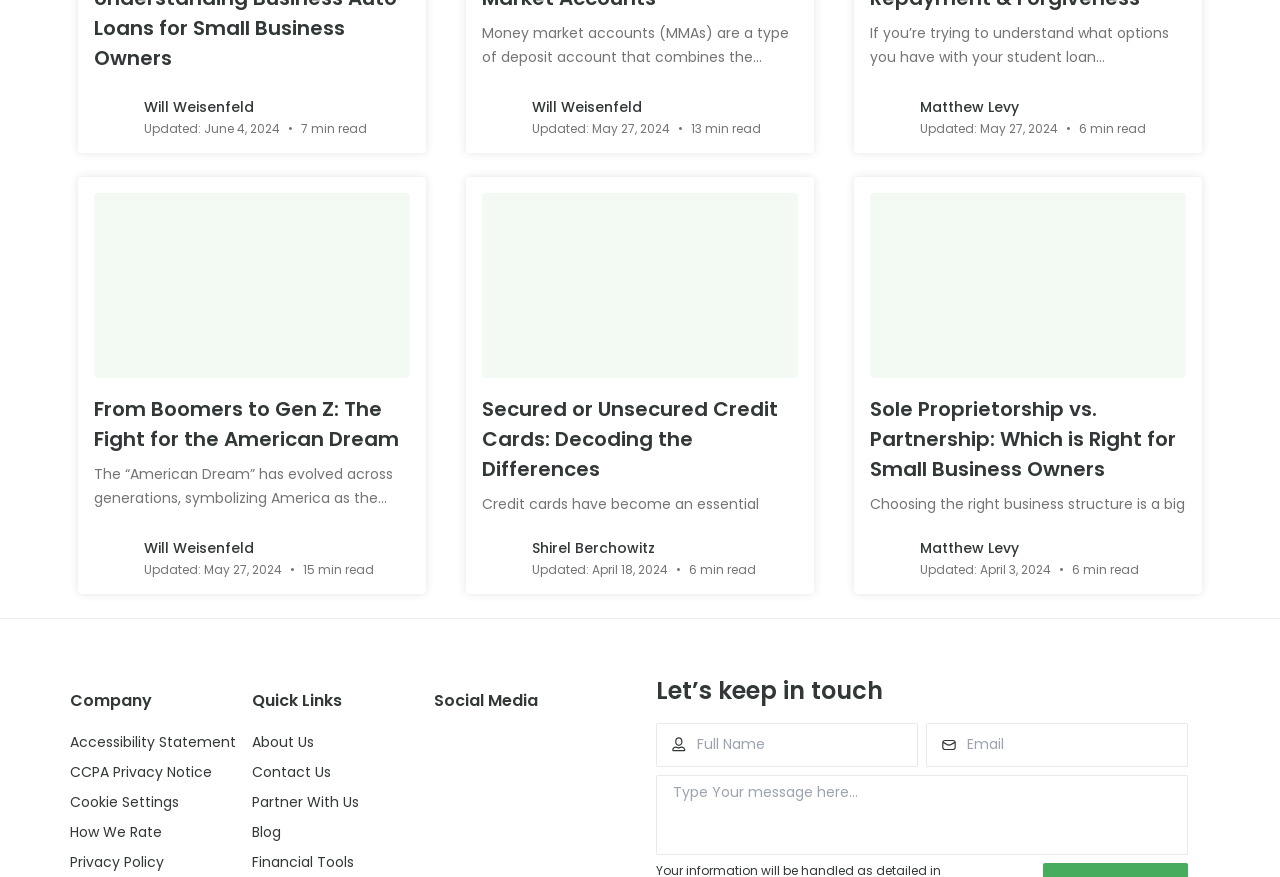Using the provided element description: "Contact Us", identify the bounding box coordinates. The coordinates should be four floats between 0 and 1 in the order [left, top, right, bottom].

[0.197, 0.863, 0.341, 0.897]